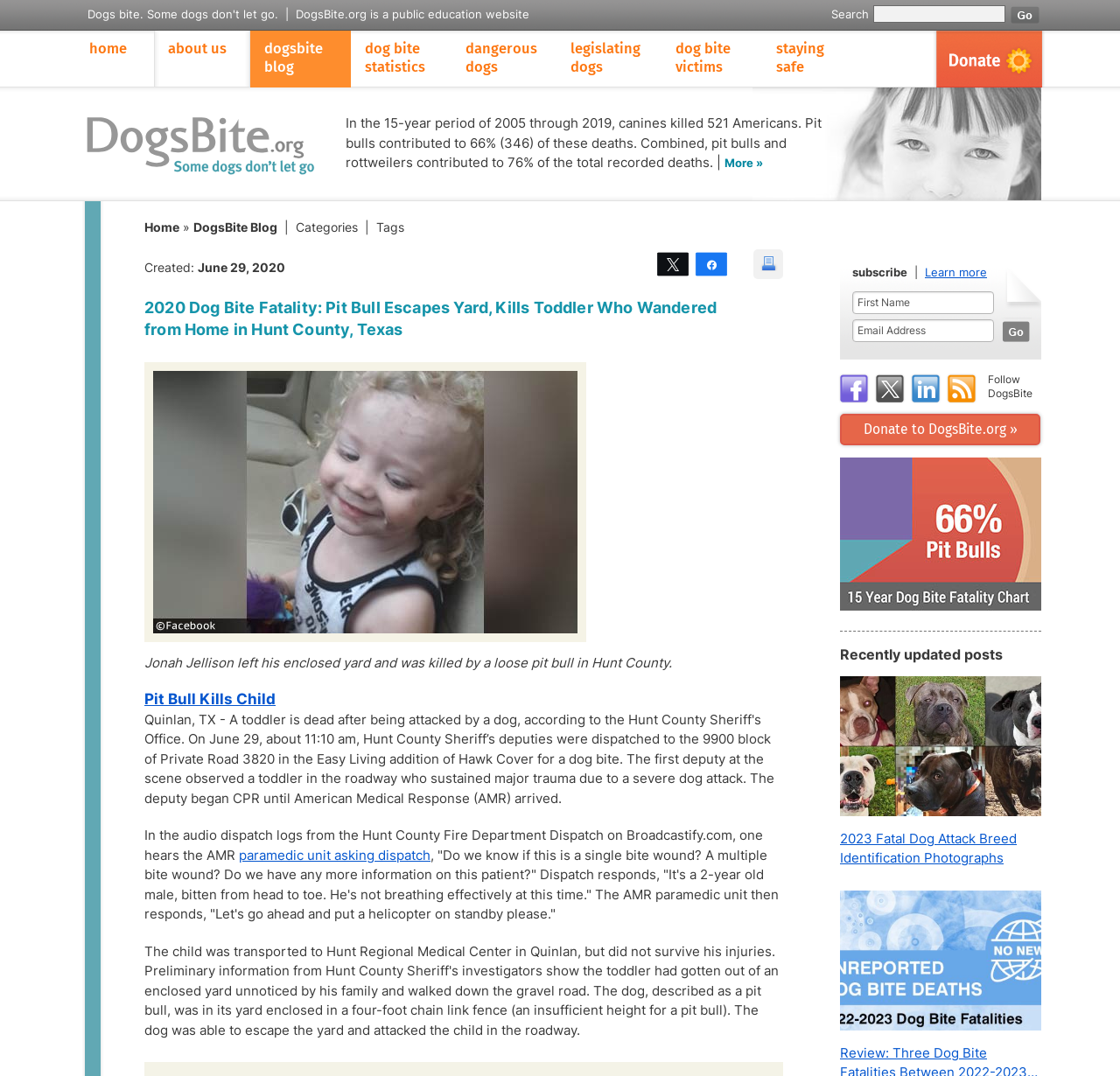Find the bounding box coordinates for the area you need to click to carry out the instruction: "search". The coordinates should be four float numbers between 0 and 1, indicated as [left, top, right, bottom].

[0.901, 0.004, 0.93, 0.023]